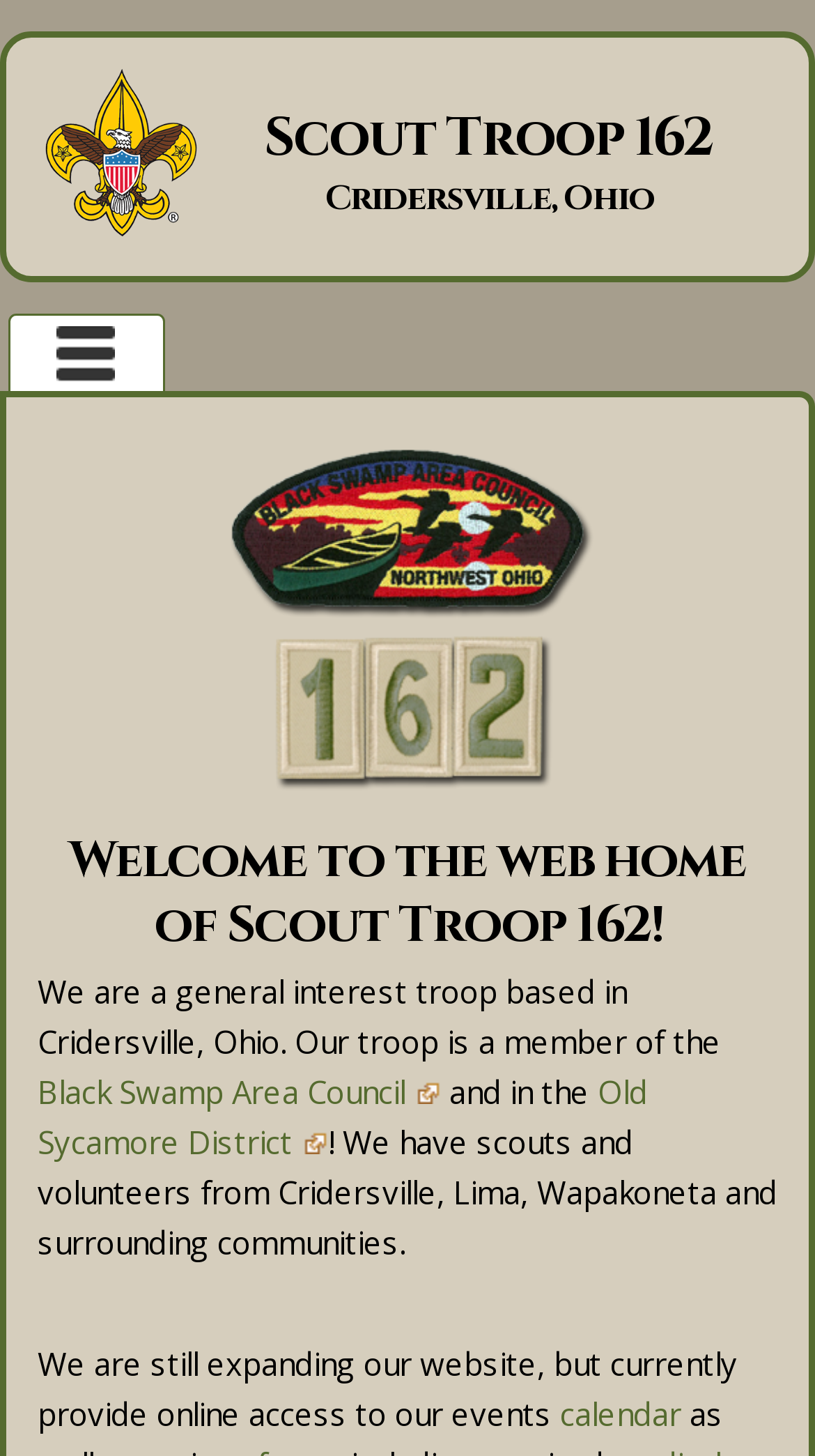What is the district?
Provide an in-depth and detailed answer to the question.

I found the link element with the text 'Old Sycamore District External Link' which suggests that it is the district that the troop is a part of.